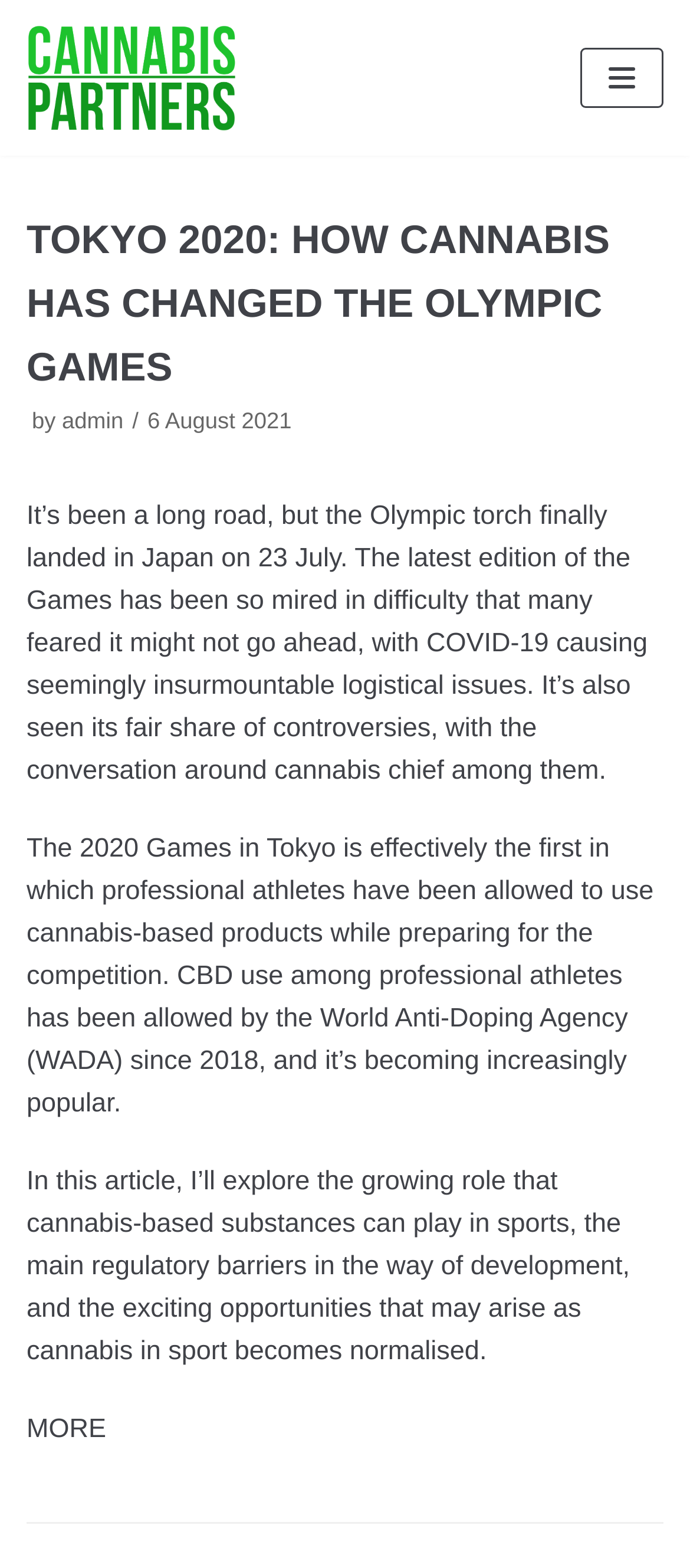Provide the bounding box coordinates of the HTML element described by the text: "Skip to content".

[0.0, 0.0, 0.103, 0.023]